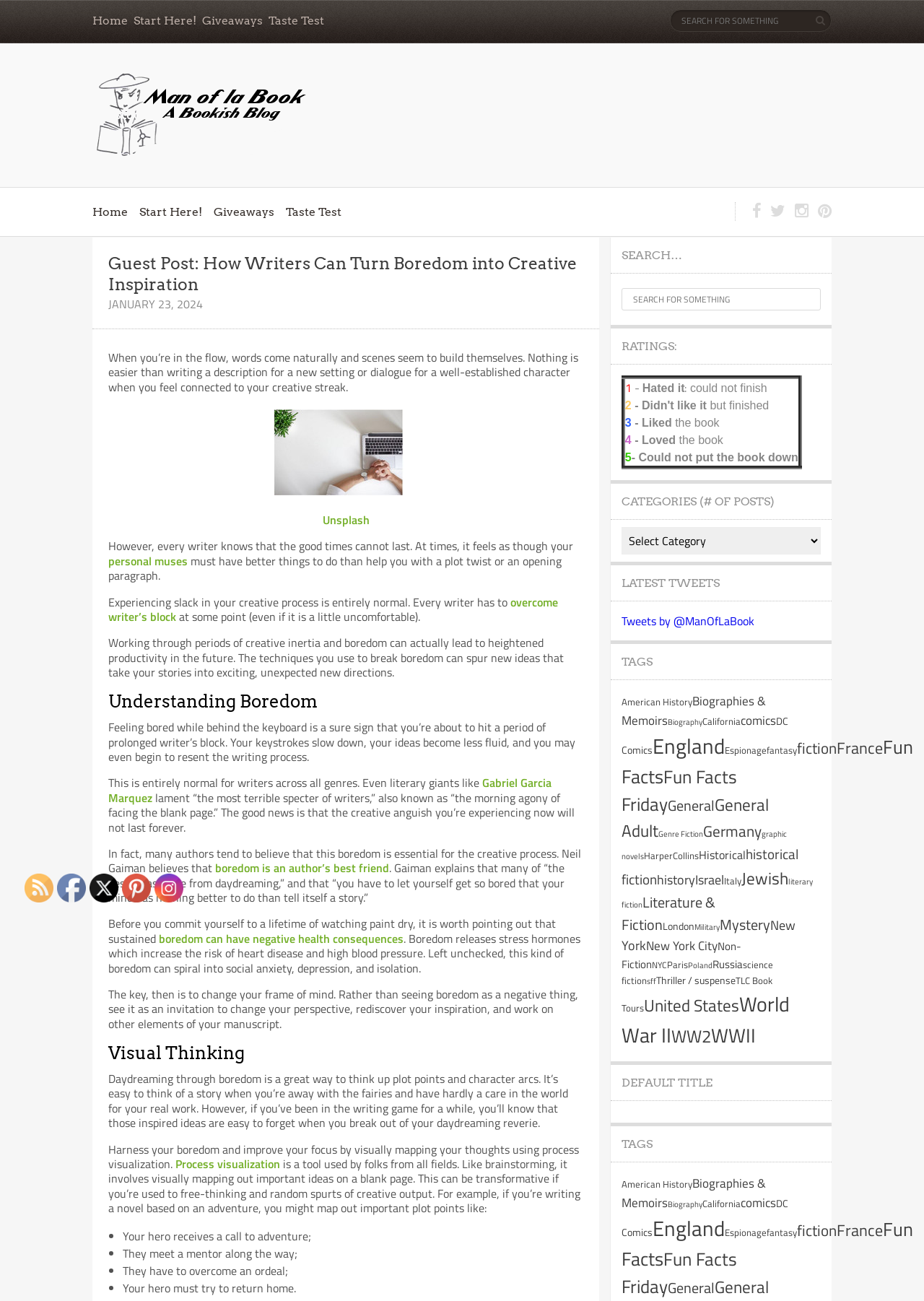Please identify the bounding box coordinates of the region to click in order to complete the task: "Visit 'Unsplash'". The coordinates must be four float numbers between 0 and 1, specified as [left, top, right, bottom].

[0.349, 0.393, 0.4, 0.406]